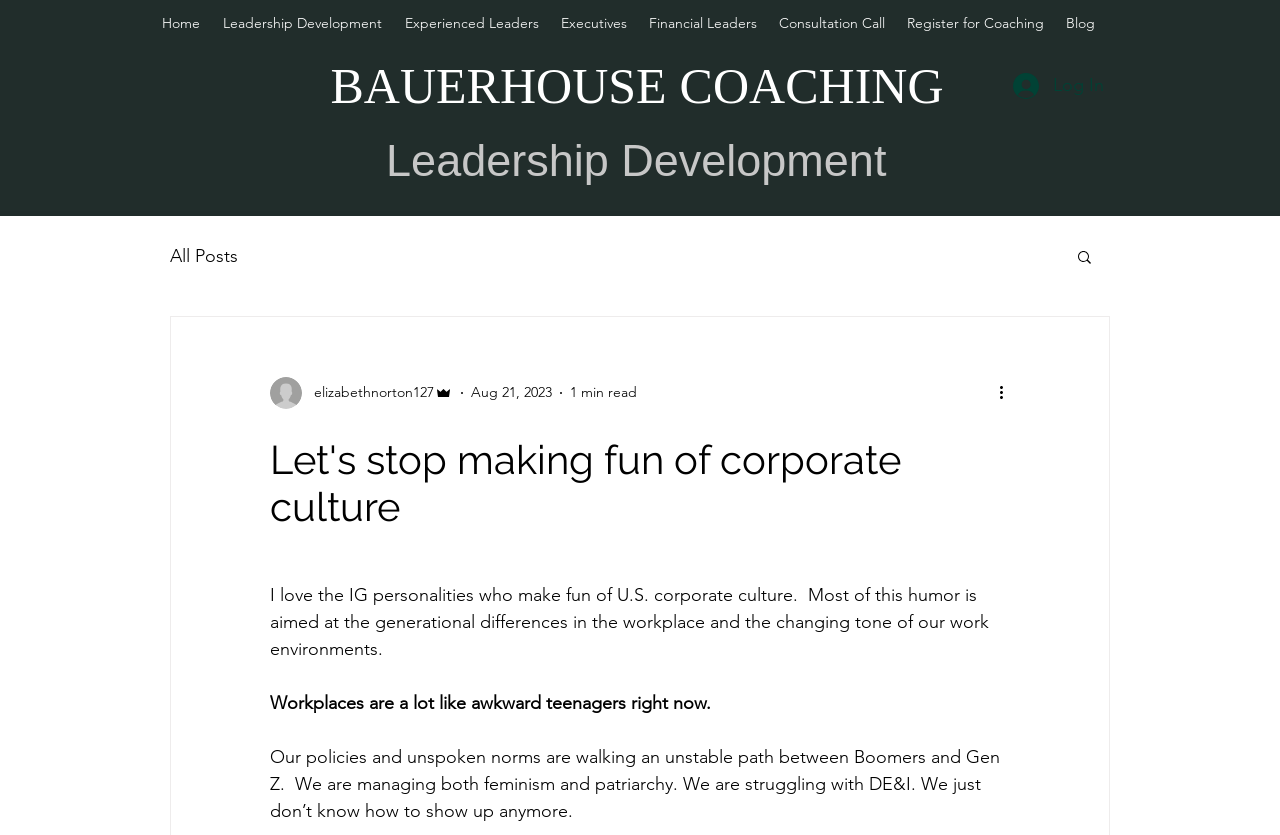Kindly provide the bounding box coordinates of the section you need to click on to fulfill the given instruction: "View the 'Leadership Development' page".

[0.165, 0.0, 0.307, 0.055]